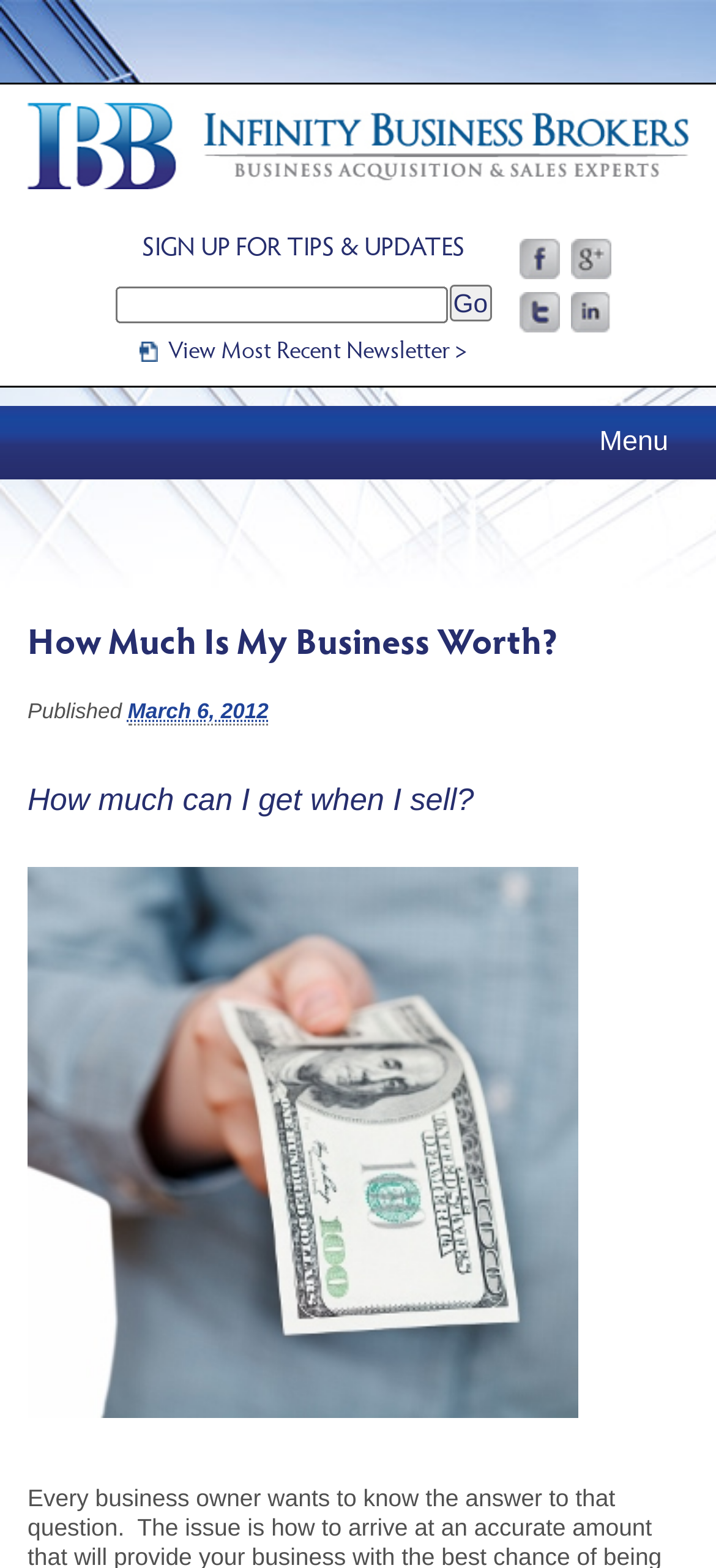Please provide a comprehensive response to the question based on the details in the image: What type of file can be viewed by clicking the link?

The link with the text 'View Most Recent Newsletter >' has an image with the text 'pdf' next to it, indicating that clicking the link will allow users to view a PDF file.